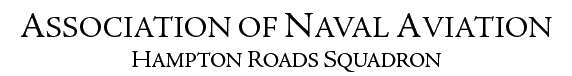Detail every significant feature and component of the image.

This image features the title heading of the "Association of Naval Aviation" for the Hampton Roads Squadron. The bold and elegant typography emphasizes the organization’s connection to naval aviation, reflecting a sense of pride and tradition. The layout is minimalistic, with a clear distinction between the main title and the subtitle, focusing on the purpose and identity of the association.